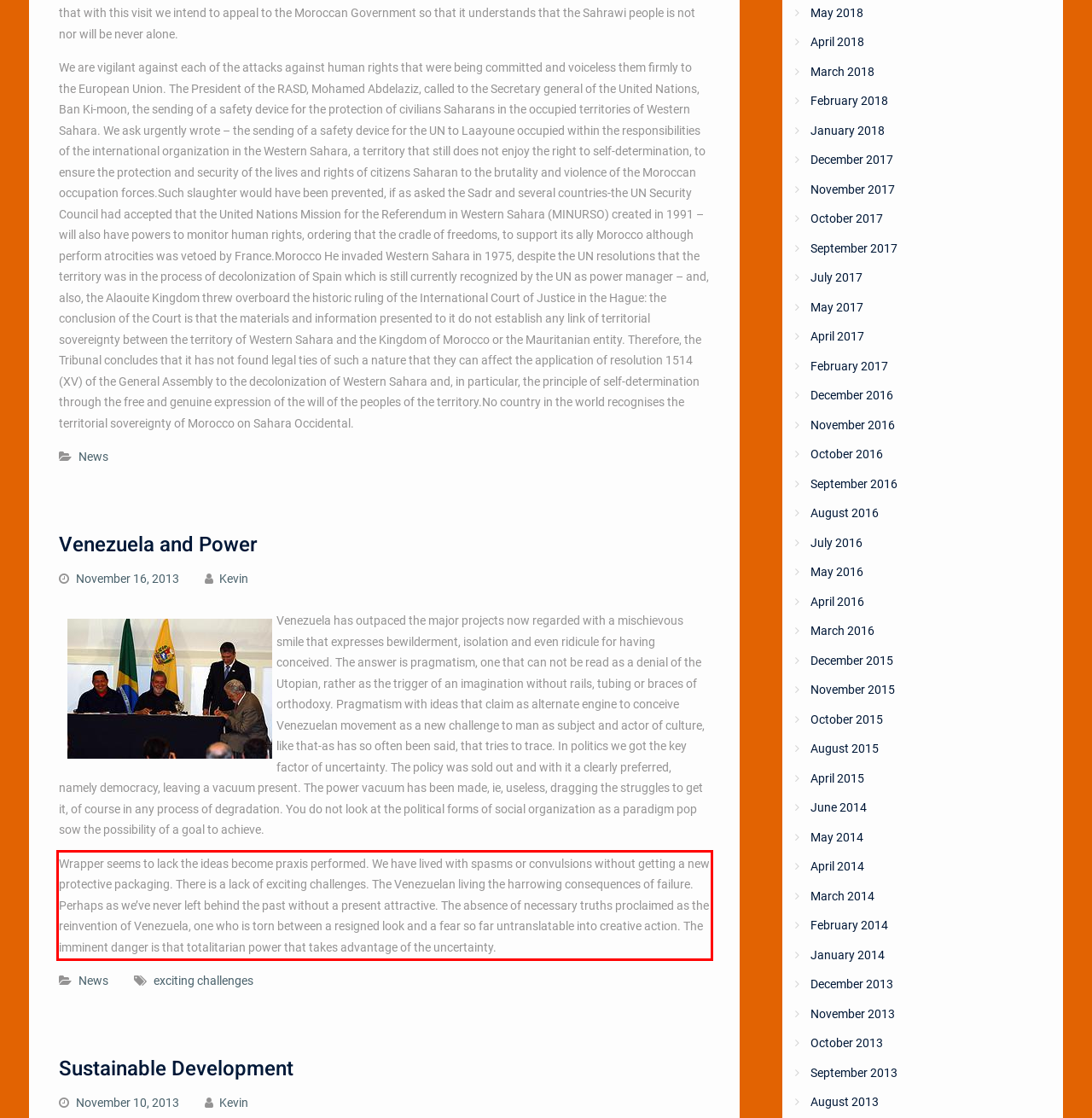Identify and extract the text within the red rectangle in the screenshot of the webpage.

Wrapper seems to lack the ideas become praxis performed. We have lived with spasms or convulsions without getting a new protective packaging. There is a lack of exciting challenges. The Venezuelan living the harrowing consequences of failure. Perhaps as we’ve never left behind the past without a present attractive. The absence of necessary truths proclaimed as the reinvention of Venezuela, one who is torn between a resigned look and a fear so far untranslatable into creative action. The imminent danger is that totalitarian power that takes advantage of the uncertainty.